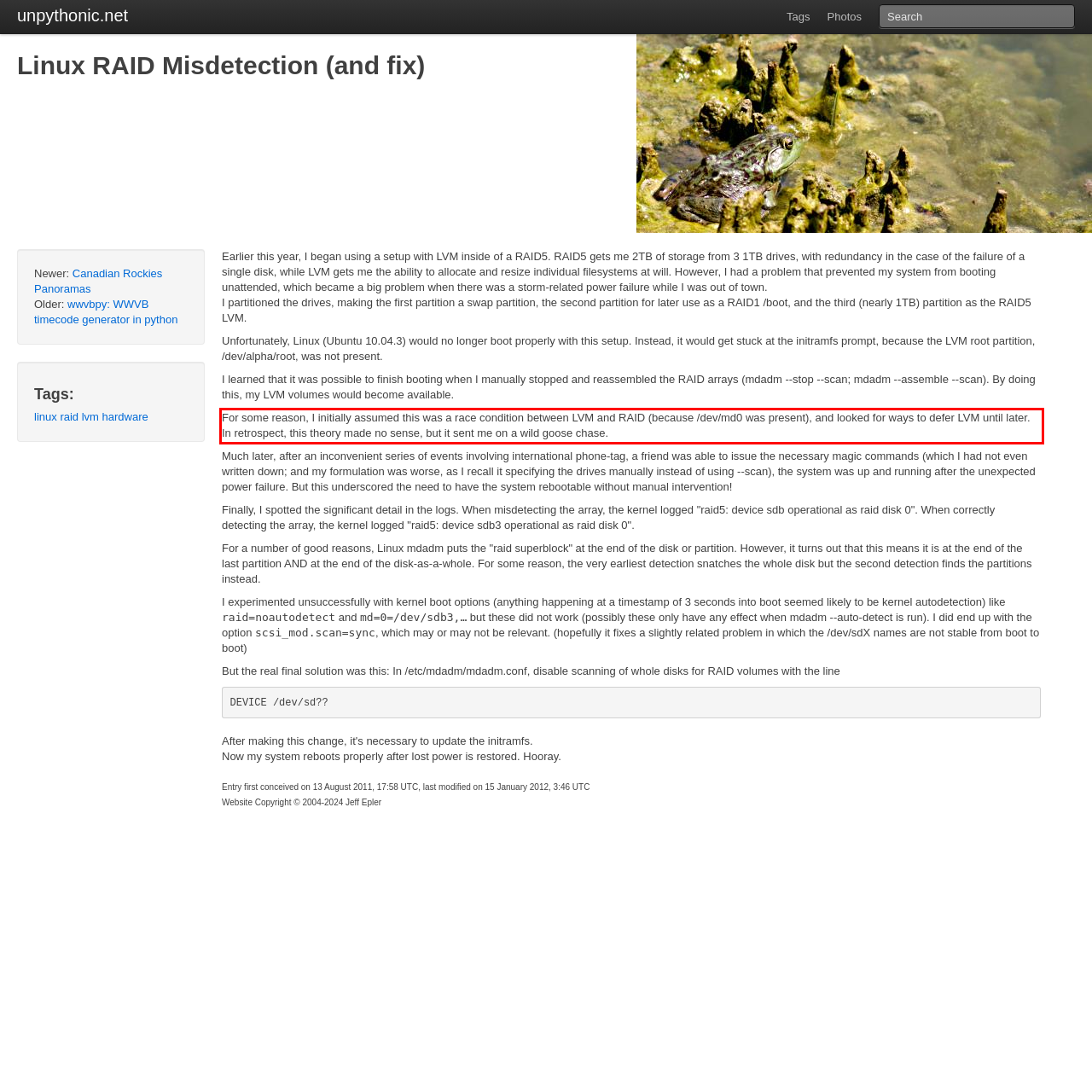Please examine the webpage screenshot and extract the text within the red bounding box using OCR.

For some reason, I initially assumed this was a race condition between LVM and RAID (because /dev/md0 was present), and looked for ways to defer LVM until later. In retrospect, this theory made no sense, but it sent me on a wild goose chase.